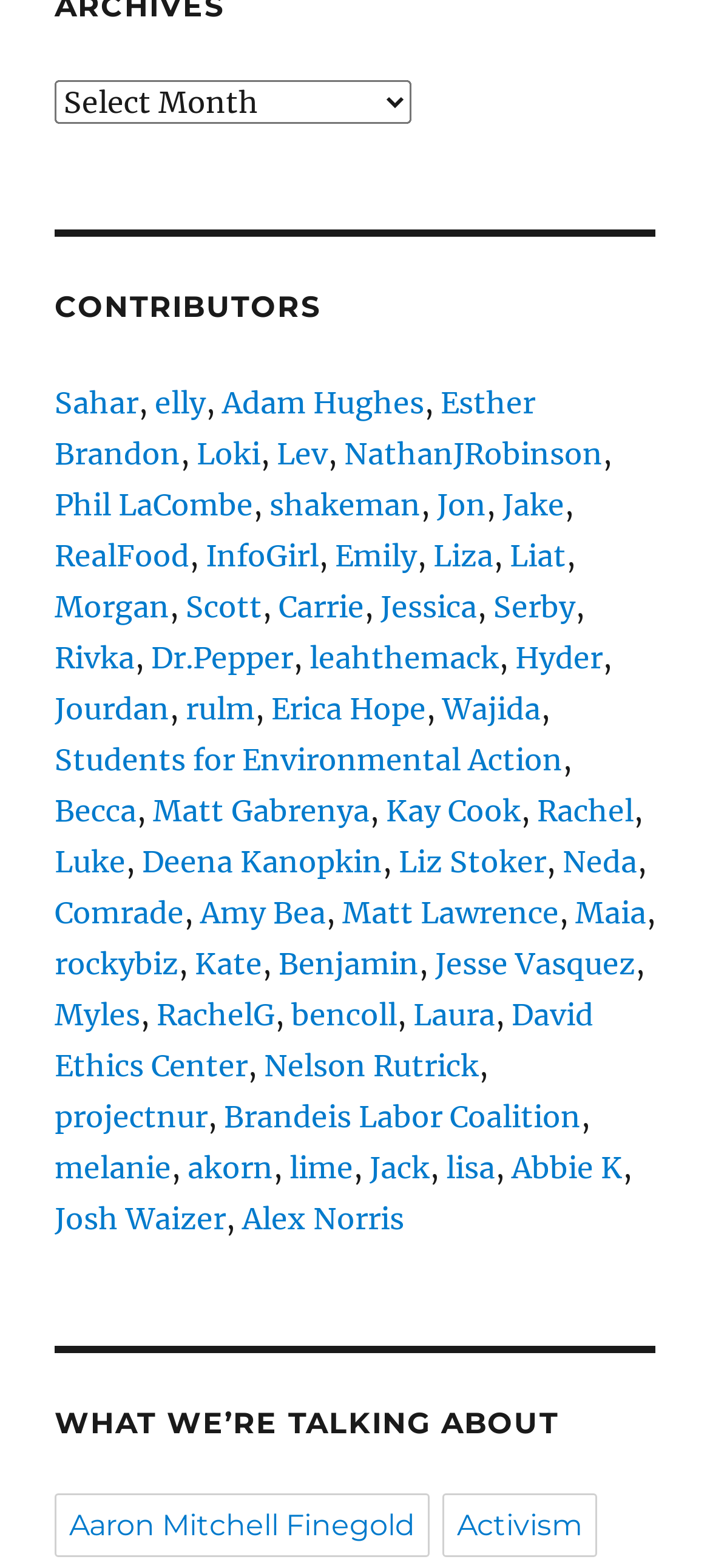Please provide the bounding box coordinates for the element that needs to be clicked to perform the instruction: "Check the link of contributor Adam Hughes". The coordinates must consist of four float numbers between 0 and 1, formatted as [left, top, right, bottom].

[0.313, 0.245, 0.597, 0.268]